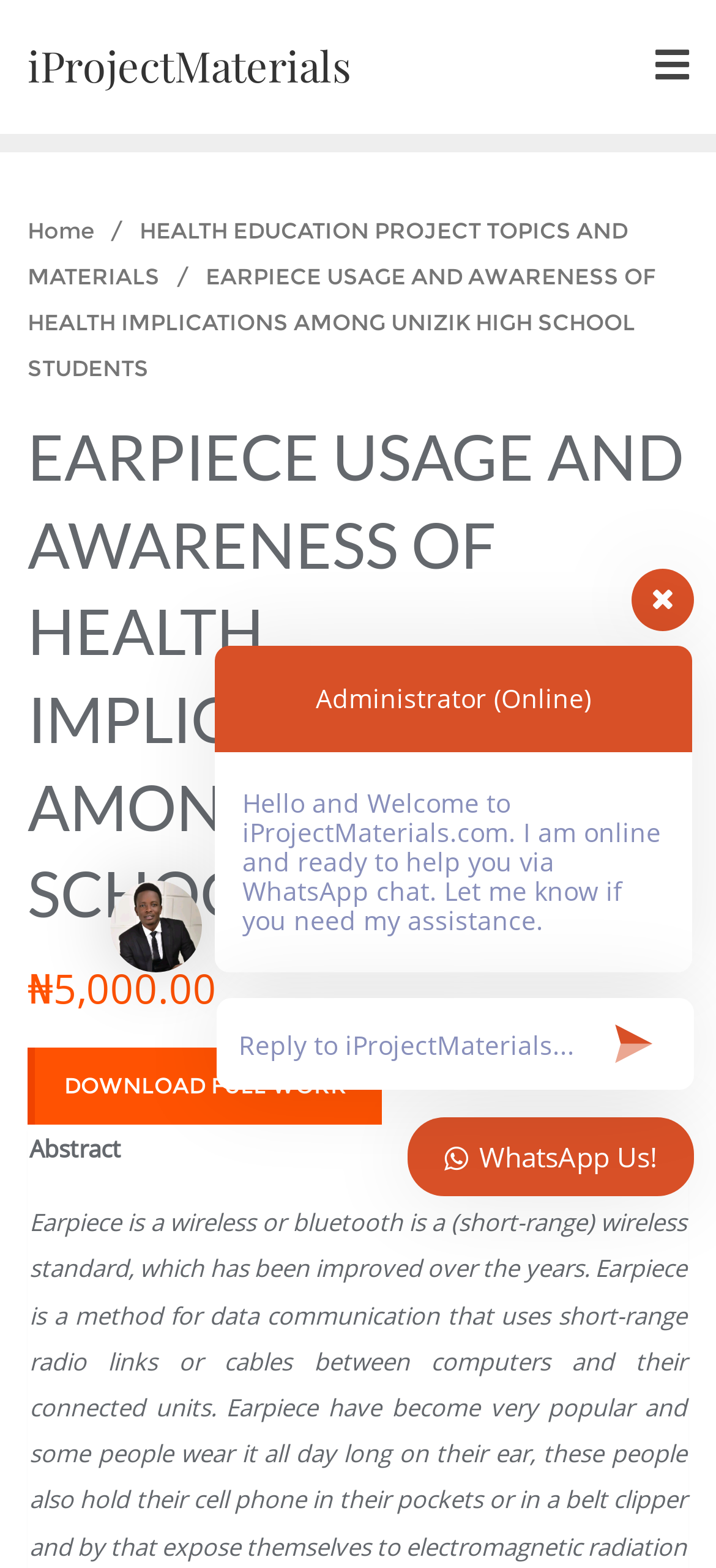What is the topic of the project?
Based on the content of the image, thoroughly explain and answer the question.

The topic of the project can be inferred from the heading element that says 'EARPIECE USAGE AND AWARENESS OF HEALTH IMPLICATIONS AMONG UNIZIK HIGH SCHOOL STUDENTS', which suggests that the project is about the usage of earpieces and its health implications among high school students.